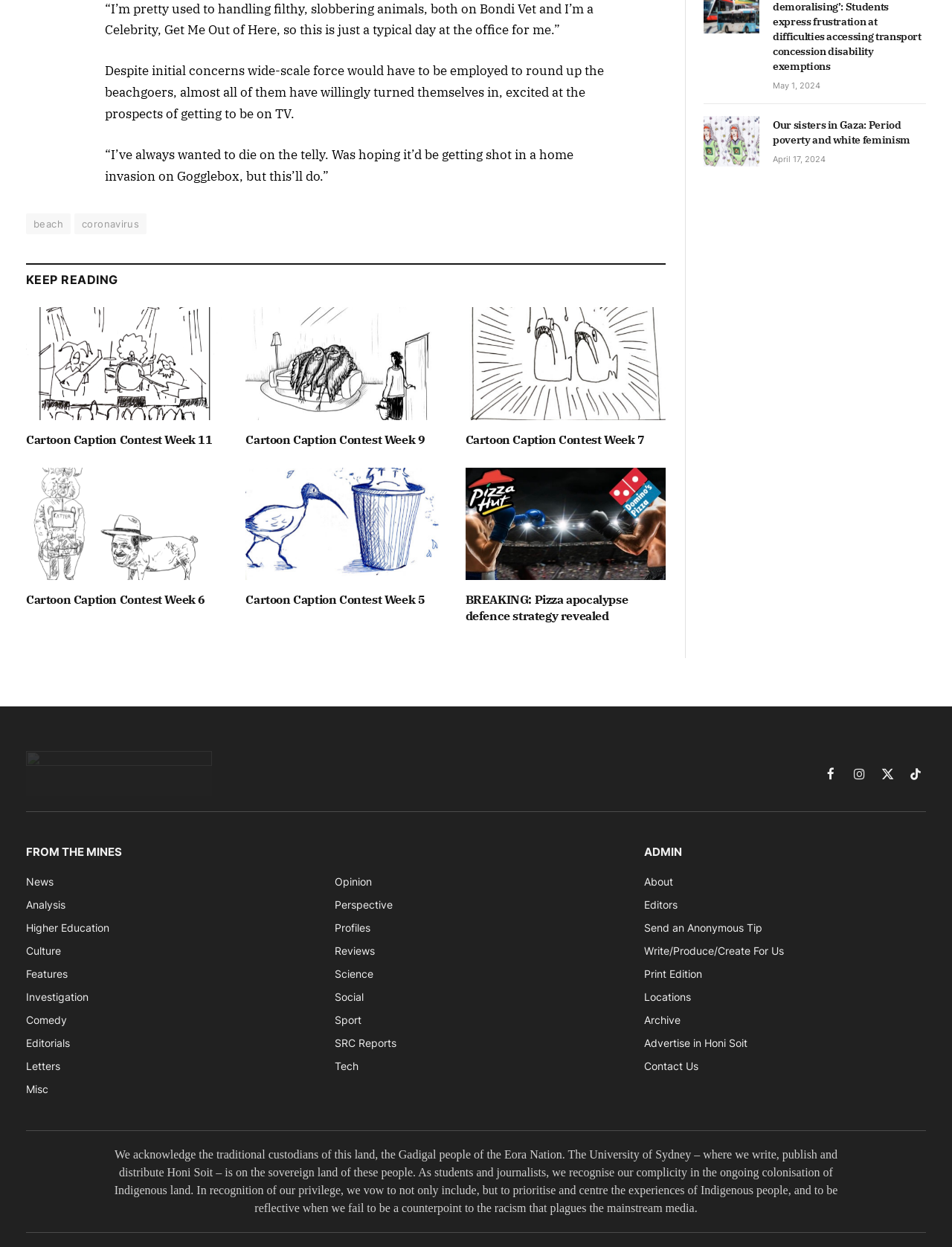Please specify the bounding box coordinates for the clickable region that will help you carry out the instruction: "Click on the 'Cartoon Caption Contest Week 11' link".

[0.027, 0.246, 0.238, 0.337]